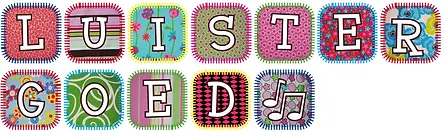Summarize the image with a detailed description that highlights all prominent details.

The image features a vibrant and playful logo design displaying the text "LUISTER GOED." Each letter is enclosed in a colorful square with diverse patterns, adding a lively and artistic touch to the overall presentation. The letters, styled in a bold, uppercase font, stand out against various backgrounds, which include floral motifs, geometric designs, and stripes. This eclectic combination not only enhances the visual appeal but also reflects a creative approach that resonates with the theme of sound meditation, as suggested by the context. The use of cheerful colors and patterns symbolizes an inviting atmosphere, encouraging individuals to engage with the concept of mindful listening and relaxation.